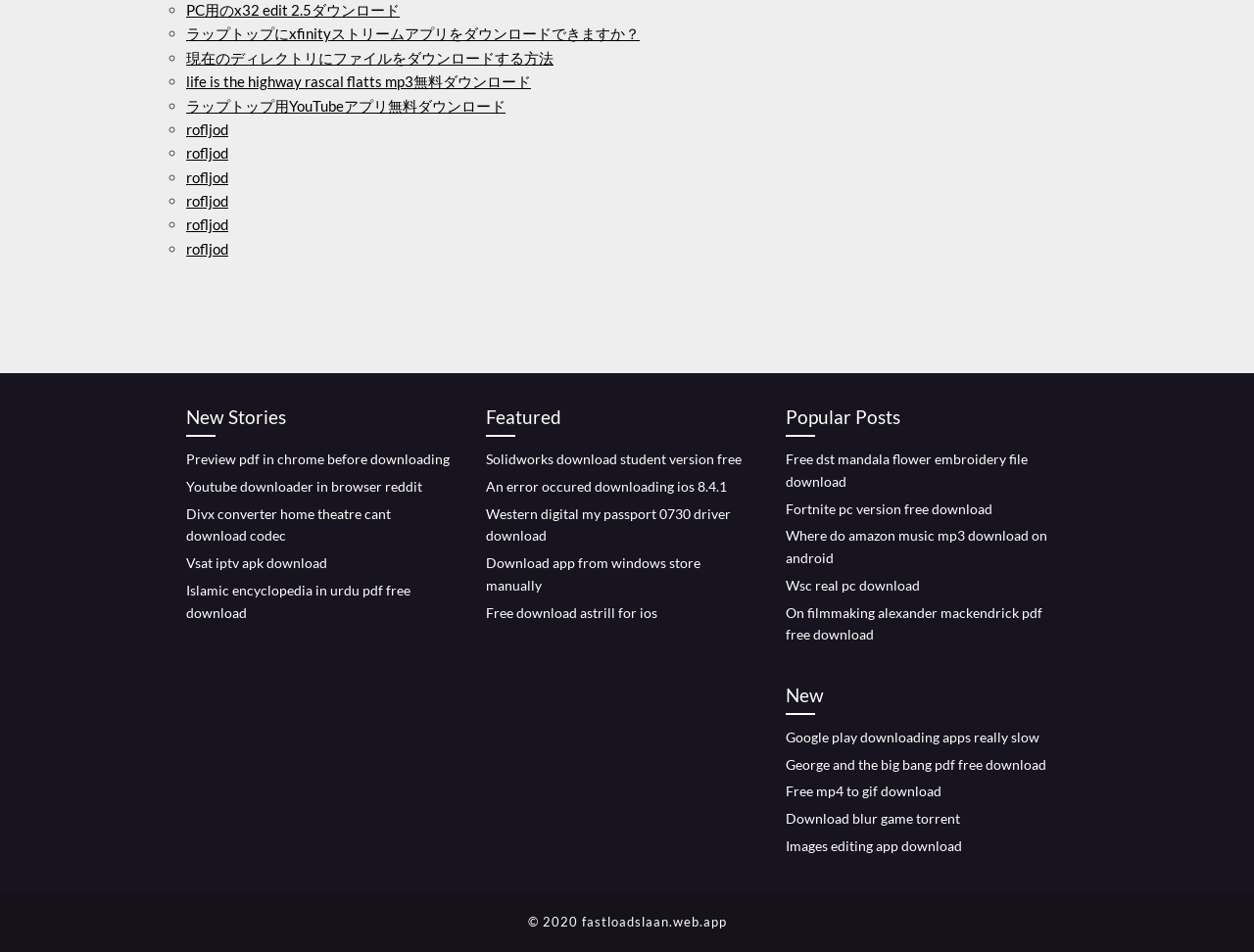What type of content is listed under 'New Stories'?
Based on the screenshot, respond with a single word or phrase.

Links